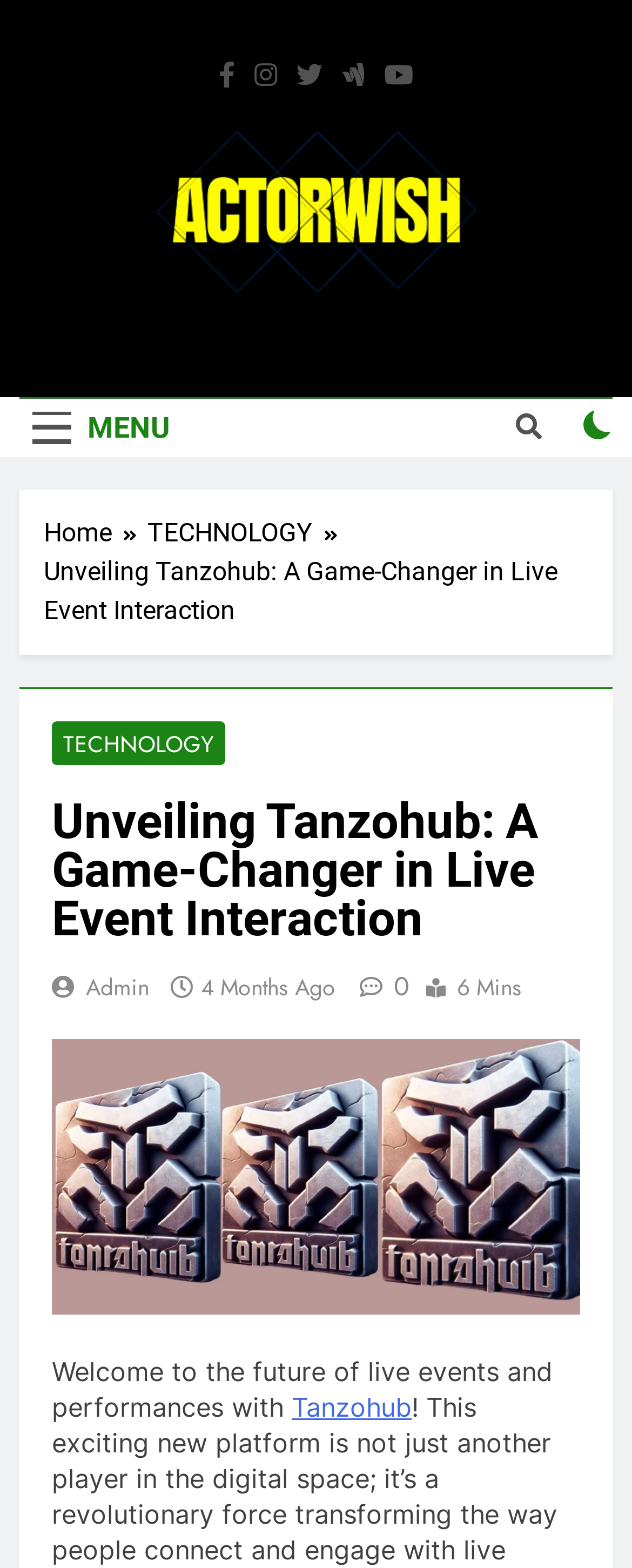Using the information in the image, could you please answer the following question in detail:
Who is the author of the article?

I determined the answer by looking at the link element with the text 'Admin', which appears in the article, indicating that it is the author of the article.